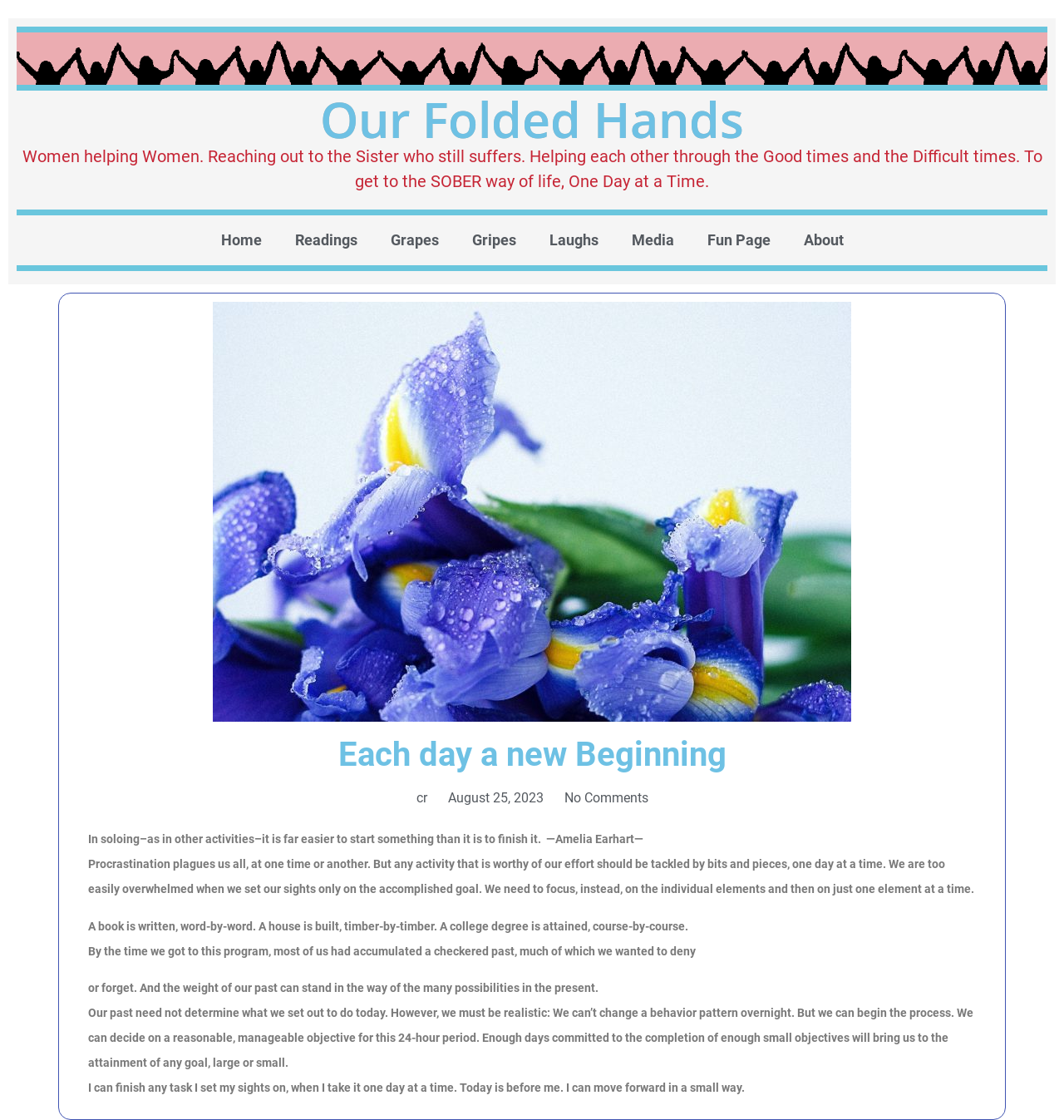What is the theme of the website?
Please interpret the details in the image and answer the question thoroughly.

Based on the static text 'Women helping Women. Reaching out to the Sister who still suffers. Helping each other through the Good times and the Difficult times. To get to the SOBER way of life, One Day at a Time.' and the overall structure of the webpage, it appears that the theme of the website is about women supporting and helping each other.